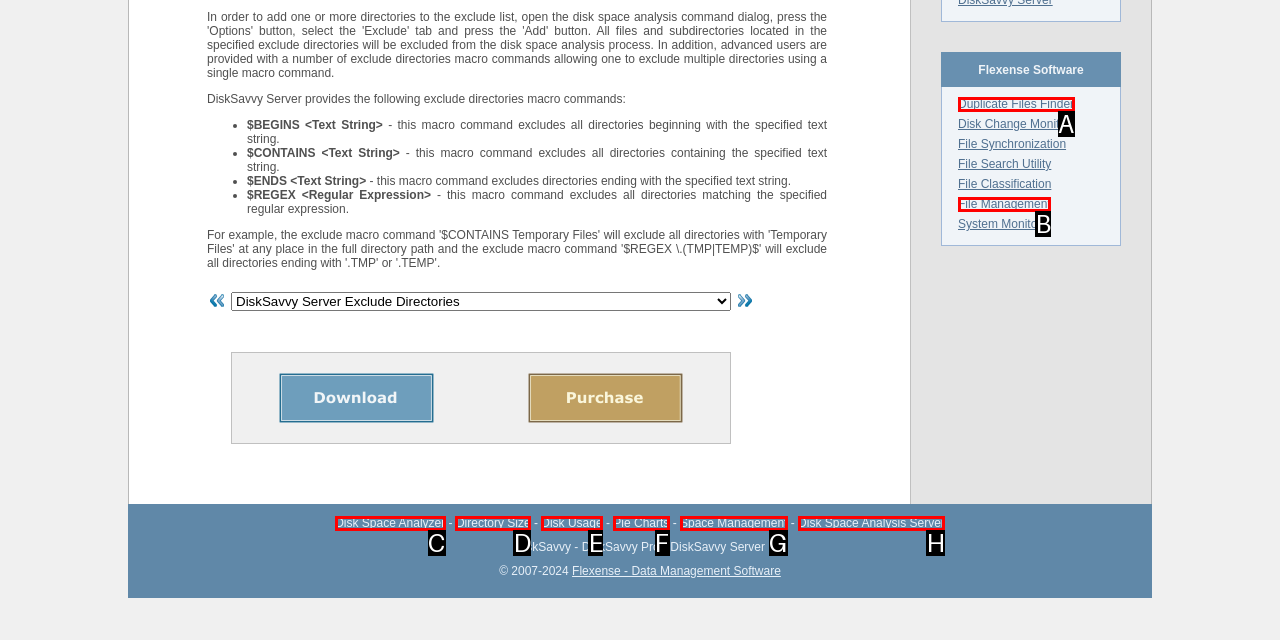Choose the letter that best represents the description: Disk Space Analysis Server. Answer with the letter of the selected choice directly.

H